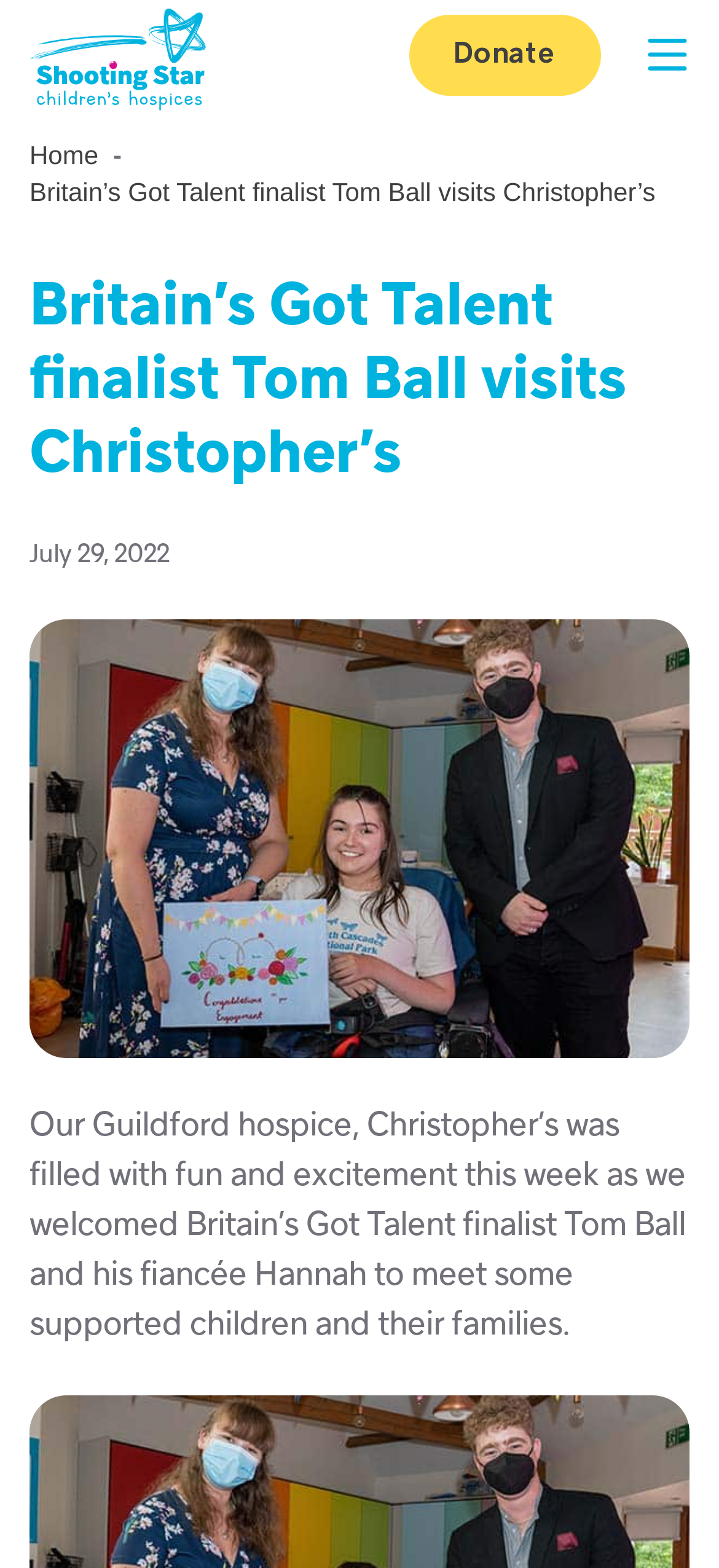What is the name of the hospice visited by Tom Ball?
Respond to the question with a single word or phrase according to the image.

Christopher's